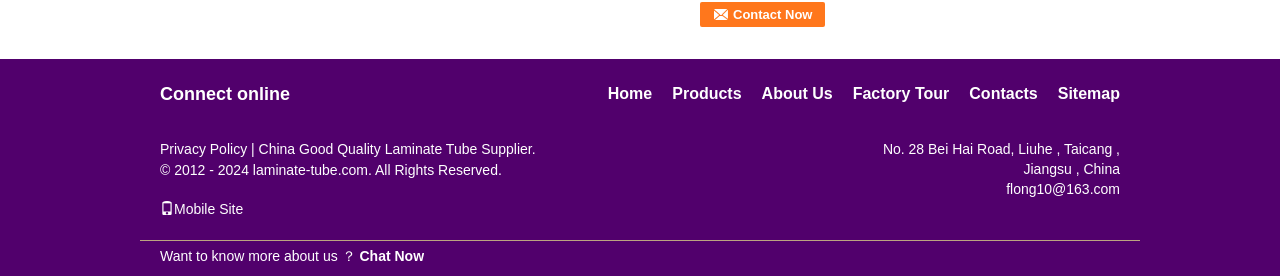Find the bounding box coordinates of the clickable area that will achieve the following instruction: "Visit the Sitemap page".

[0.826, 0.308, 0.875, 0.388]